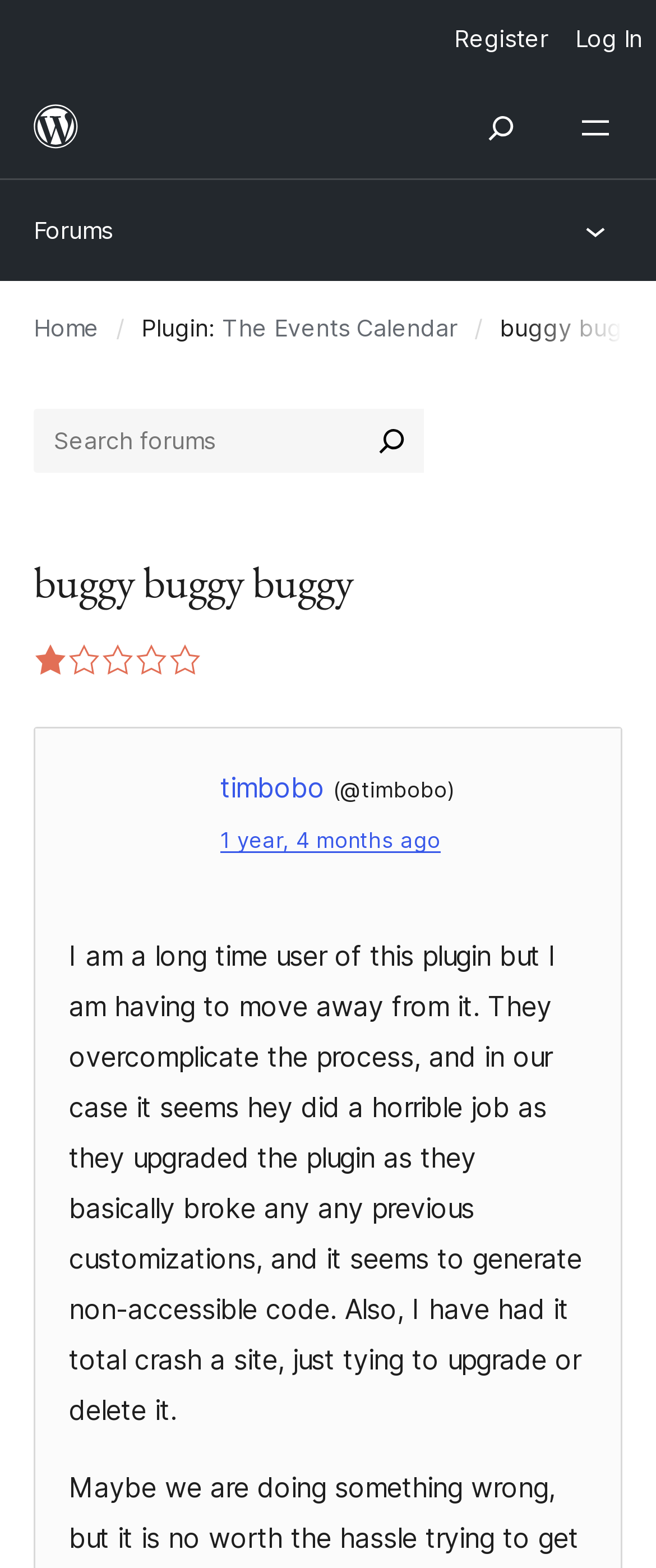What is the username of the reviewer?
Craft a detailed and extensive response to the question.

I found the answer by looking at the link element with the text 'timbobo' which is likely the username of the reviewer.